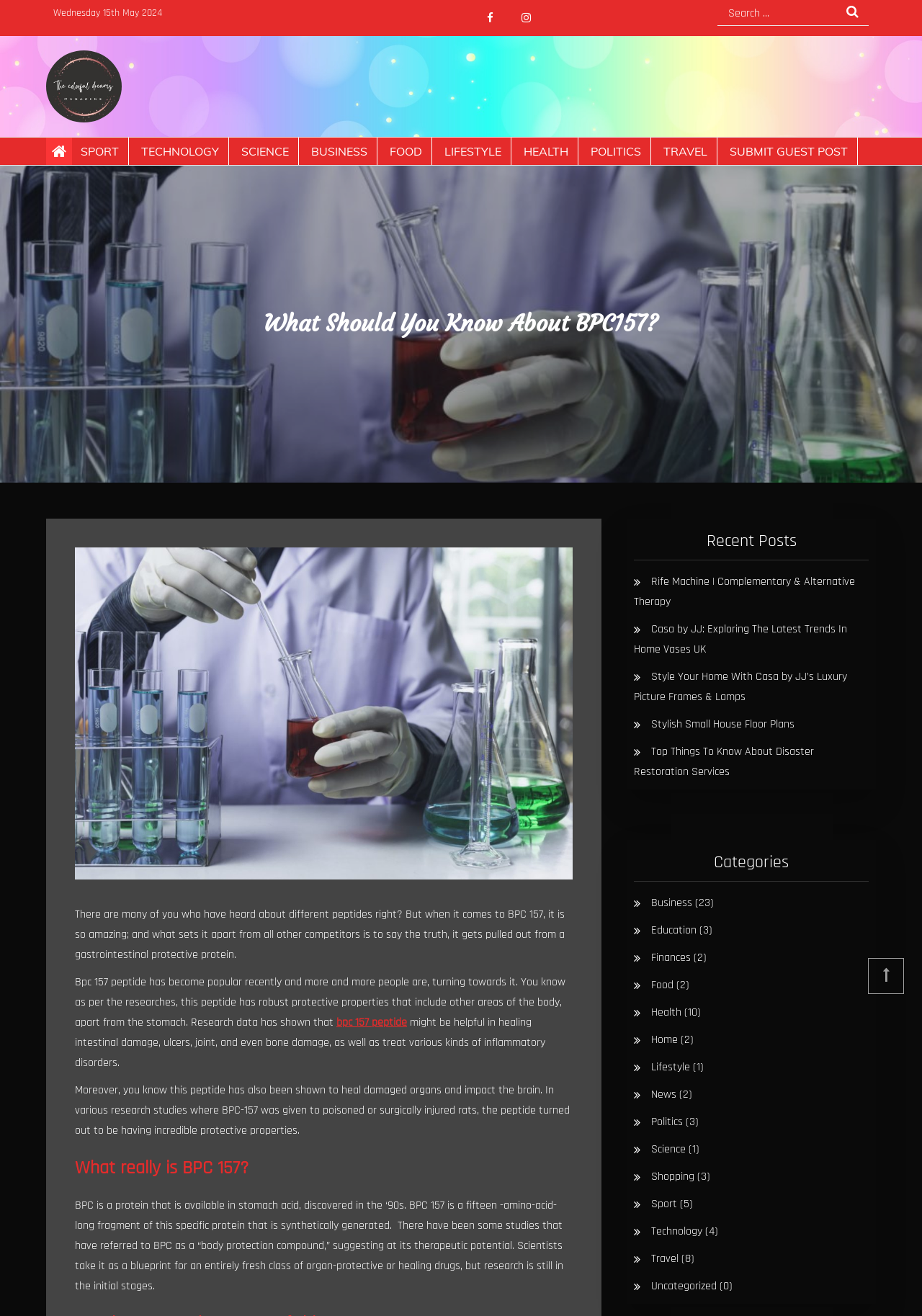Determine the bounding box coordinates of the clickable area required to perform the following instruction: "Read more about BPC157 peptide". The coordinates should be represented as four float numbers between 0 and 1: [left, top, right, bottom].

[0.365, 0.771, 0.441, 0.783]